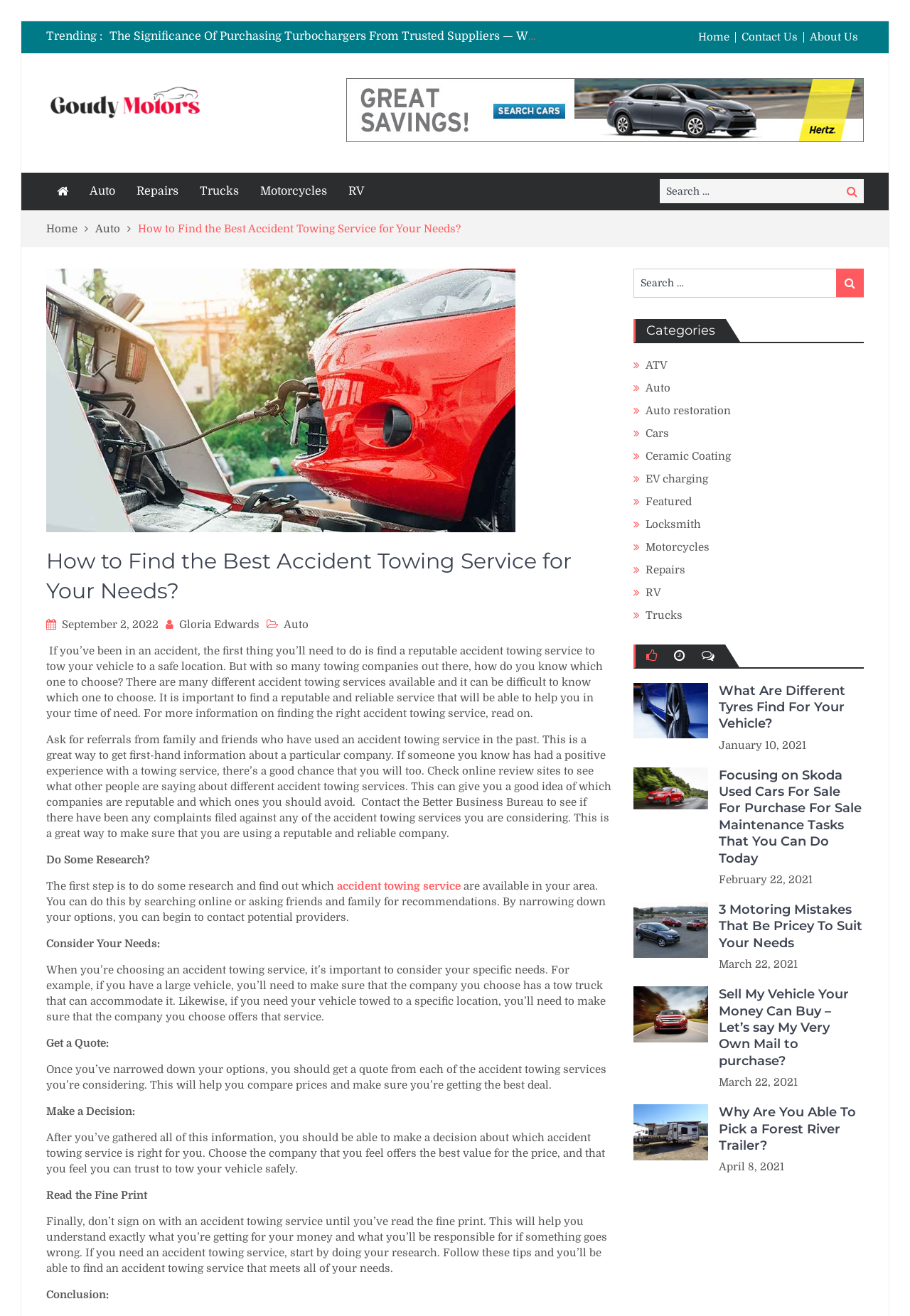Predict the bounding box coordinates for the UI element described as: "Gloria Edwards". The coordinates should be four float numbers between 0 and 1, presented as [left, top, right, bottom].

[0.197, 0.469, 0.285, 0.479]